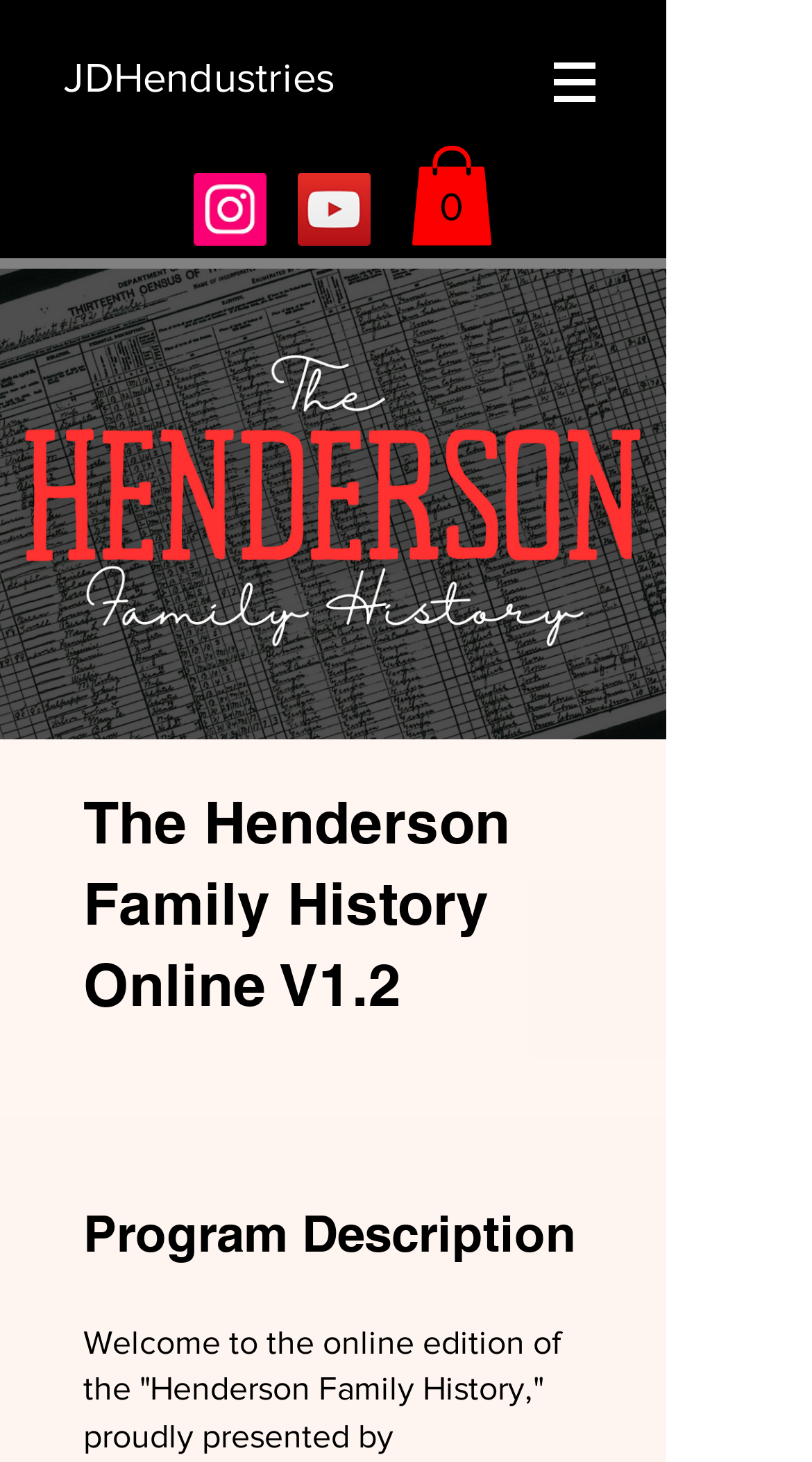How many items are in the cart?
Based on the screenshot, answer the question with a single word or phrase.

0